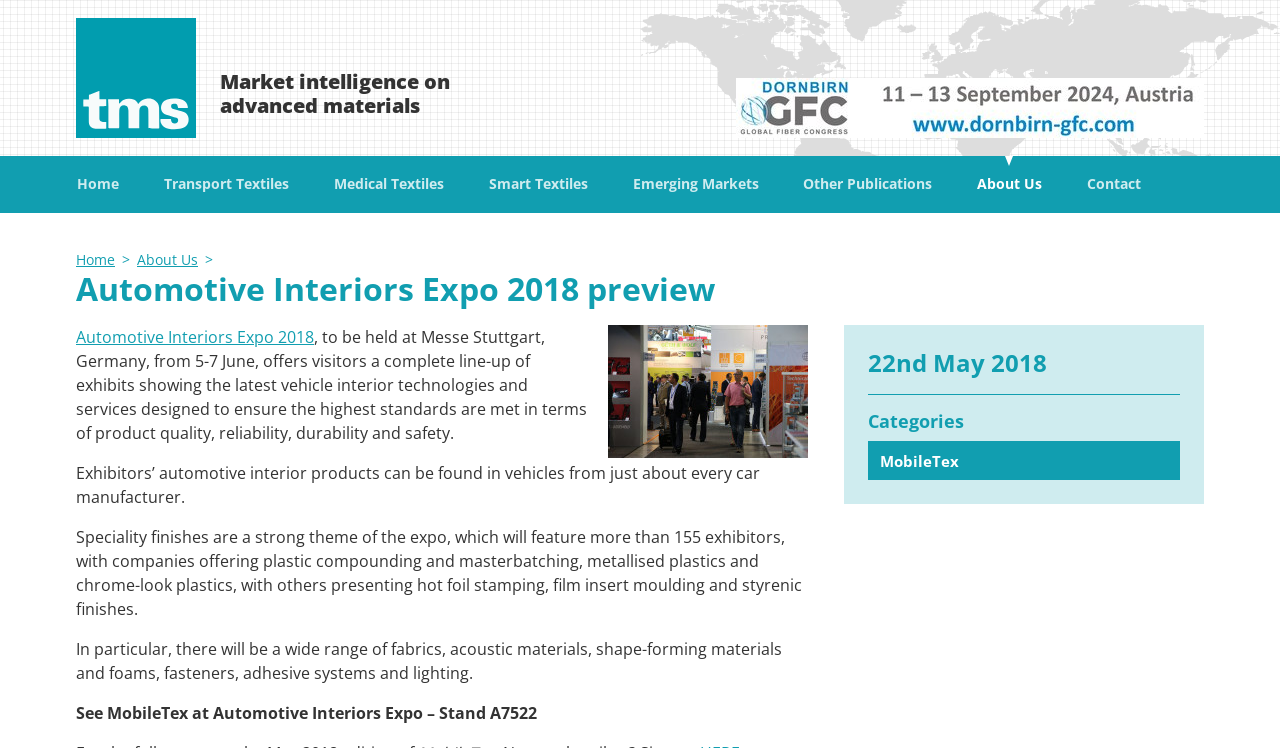What is the event previewed on this webpage?
Using the image as a reference, answer the question with a short word or phrase.

Automotive Interiors Expo 2018